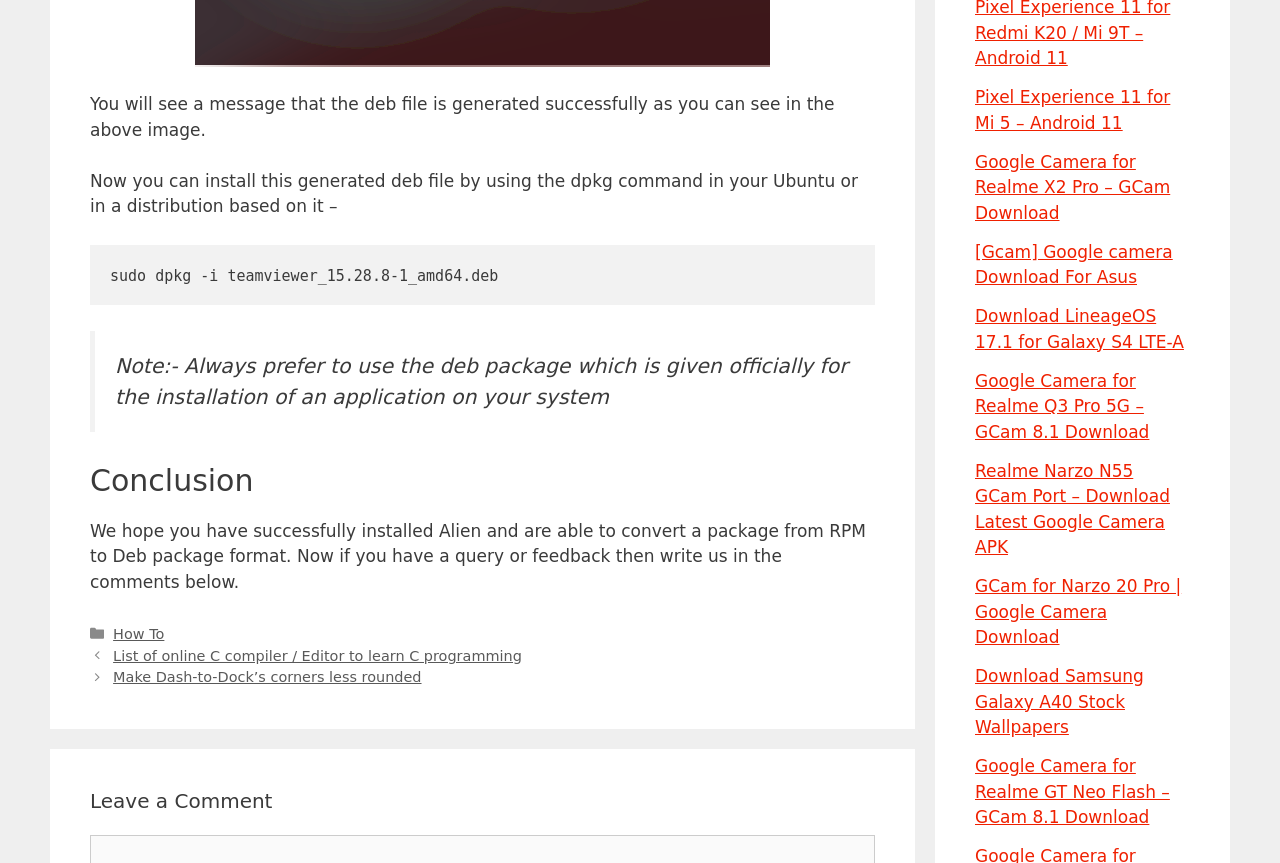Identify the bounding box coordinates of the section to be clicked to complete the task described by the following instruction: "Read the Liturgical Reflections". The coordinates should be four float numbers between 0 and 1, formatted as [left, top, right, bottom].

None